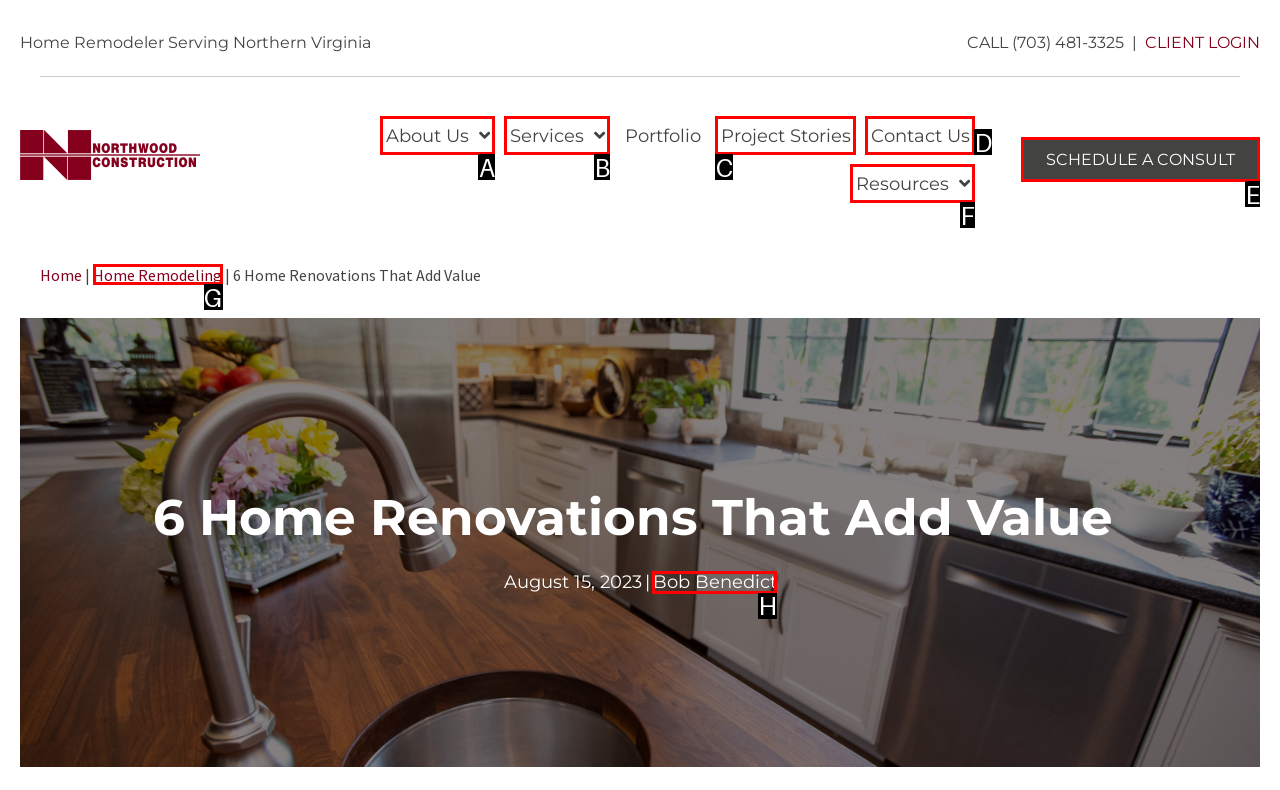Which option should you click on to fulfill this task: Schedule a consultation? Answer with the letter of the correct choice.

E